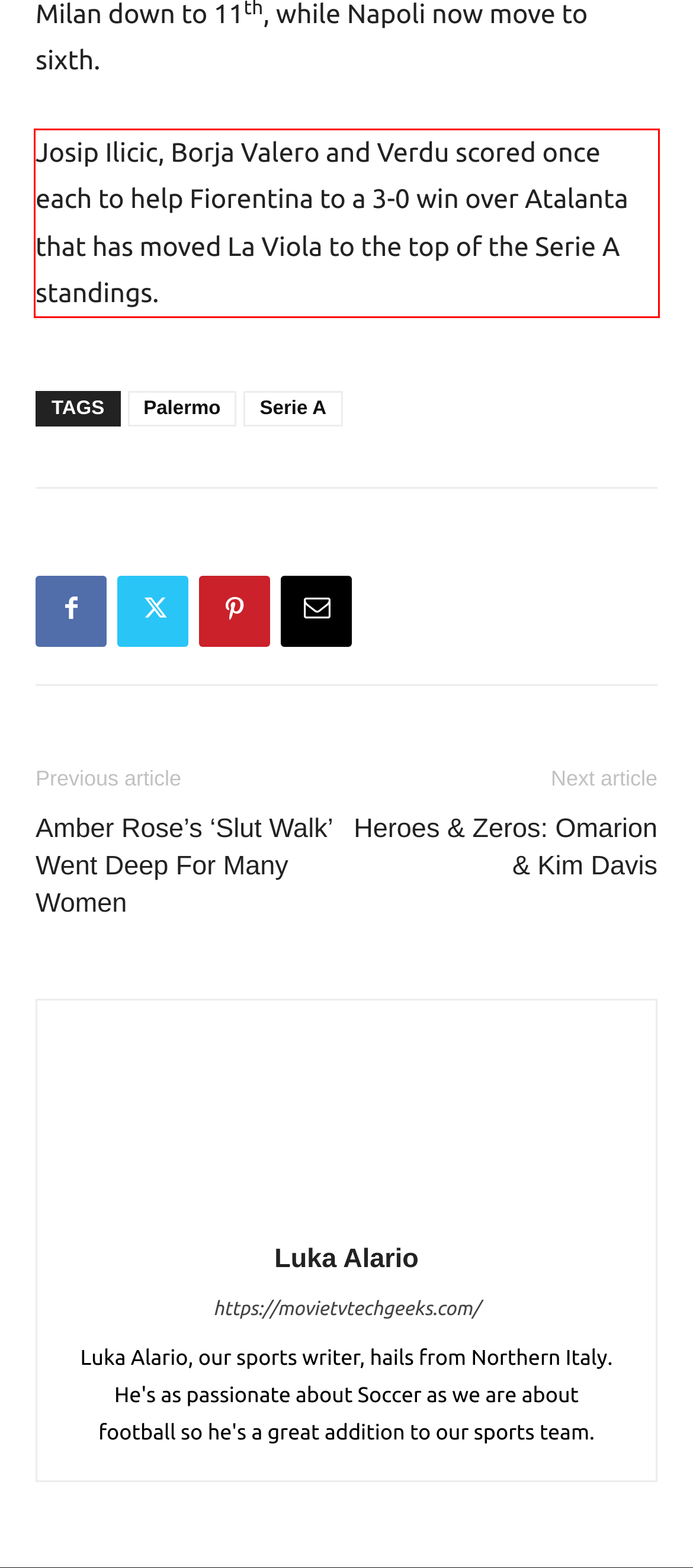Analyze the red bounding box in the provided webpage screenshot and generate the text content contained within.

Josip Ilicic, Borja Valero and Verdu scored once each to help Fiorentina to a 3-0 win over Atalanta that has moved La Viola to the top of the Serie A standings.